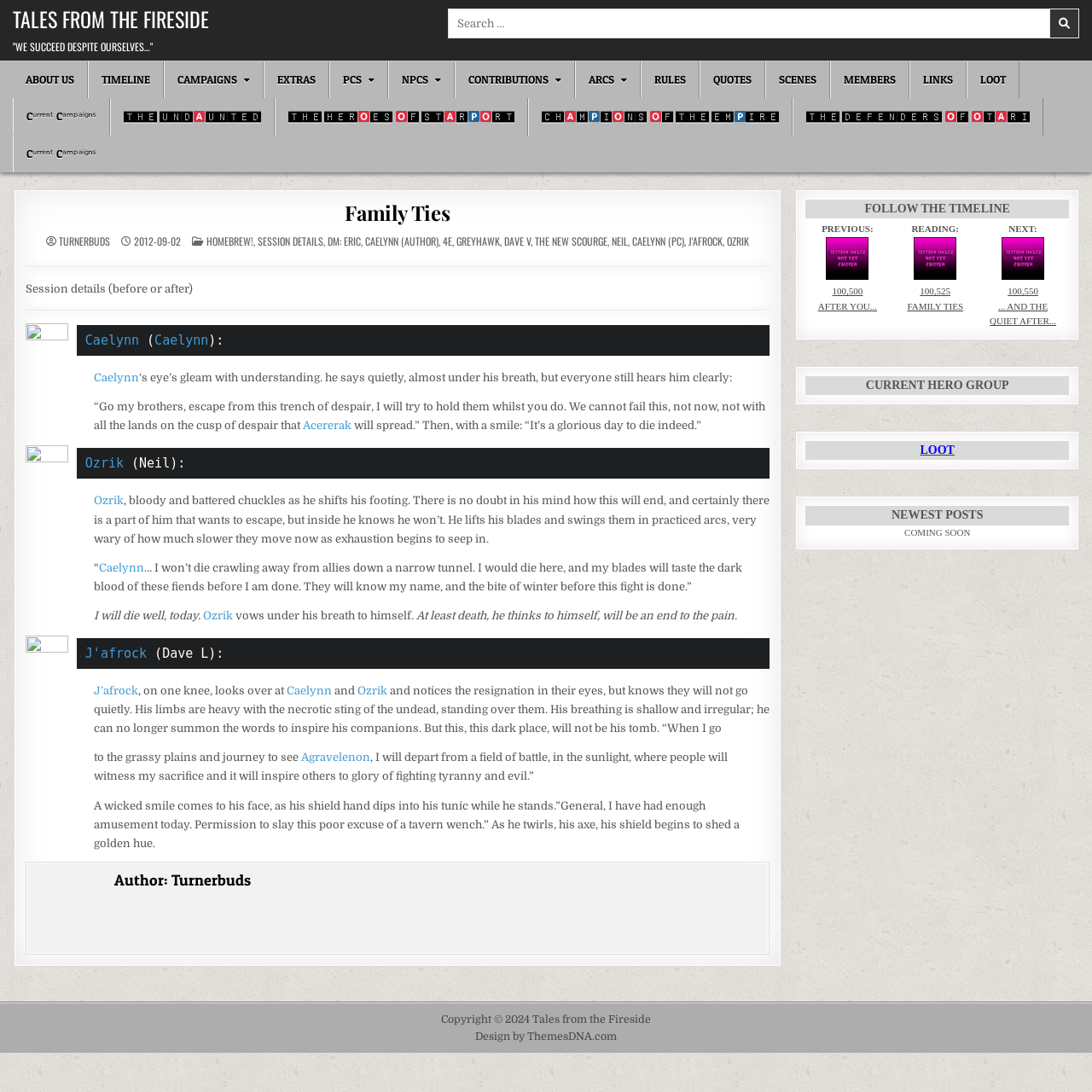Give a detailed overview of the webpage's appearance and contents.

The webpage is titled "Family Ties – Tales from the Fireside" and has a prominent link at the top with the same title. Below this, there is a quote "WE SUCCEED DESPITE OURSELVES…" in a larger font size. 

On the top right, there is a search bar with a search icon and a button with a magnifying glass icon. 

The main navigation menu is located below the title, with 17 links to different sections, including "ABOUT US", "TIMELINE", "CAMPAIGNS", and others. Some of these links have icons next to them.

The main content of the page is an article with a heading "Family Ties" and several paragraphs of text. The article appears to be a session summary or a story, with links to different characters and terms throughout the text. There are also several separator lines dividing the content into sections.

At the top of the article, there is a header with links to the author, the date "2012-09-02", and several tags or categories, including "HOMEBREW!", "SESSION DETAILS", and "DM: ERIC".